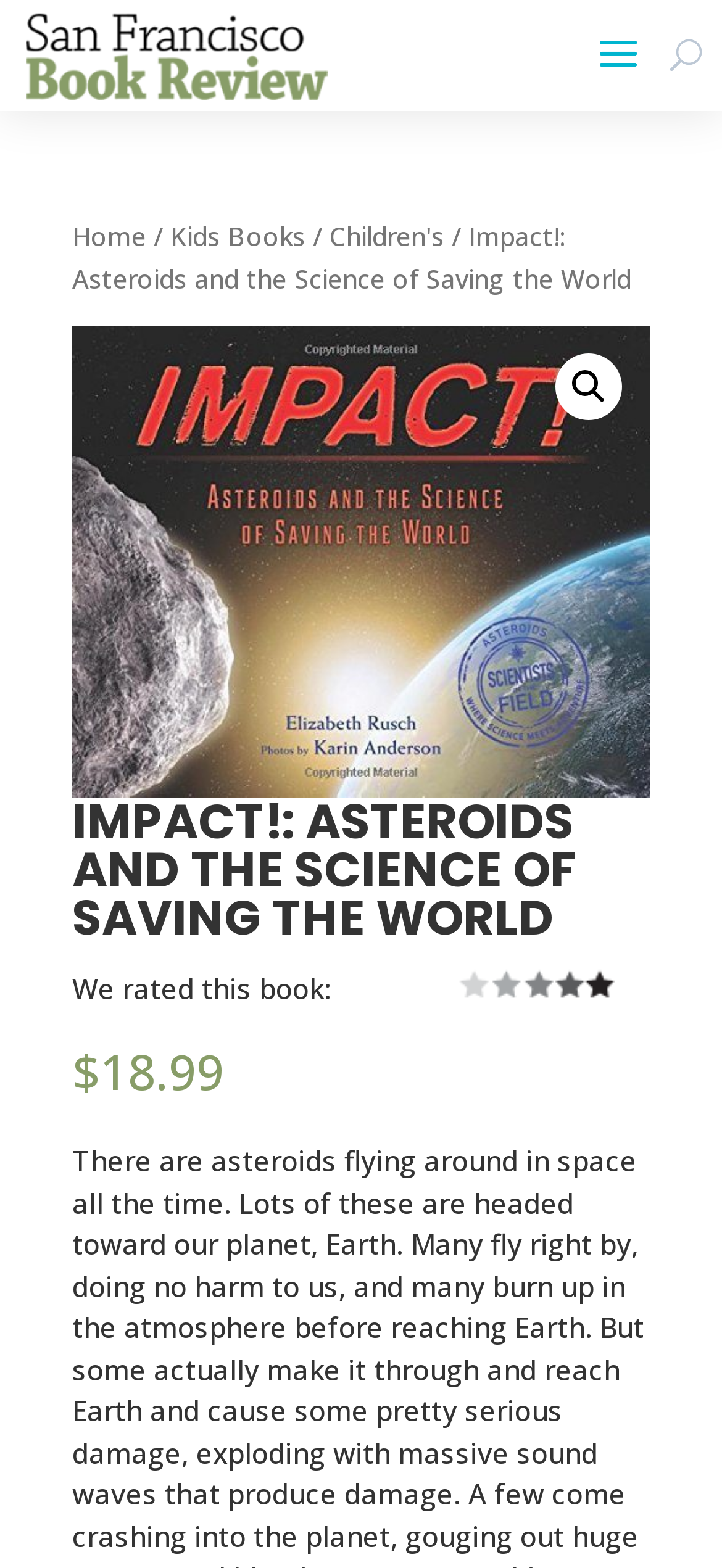What is the price of the book?
Please provide a comprehensive answer based on the details in the screenshot.

I found the answer by looking at the StaticText element with the text '$' and the adjacent StaticText element with the text '18.99', which together indicate the price of the book.